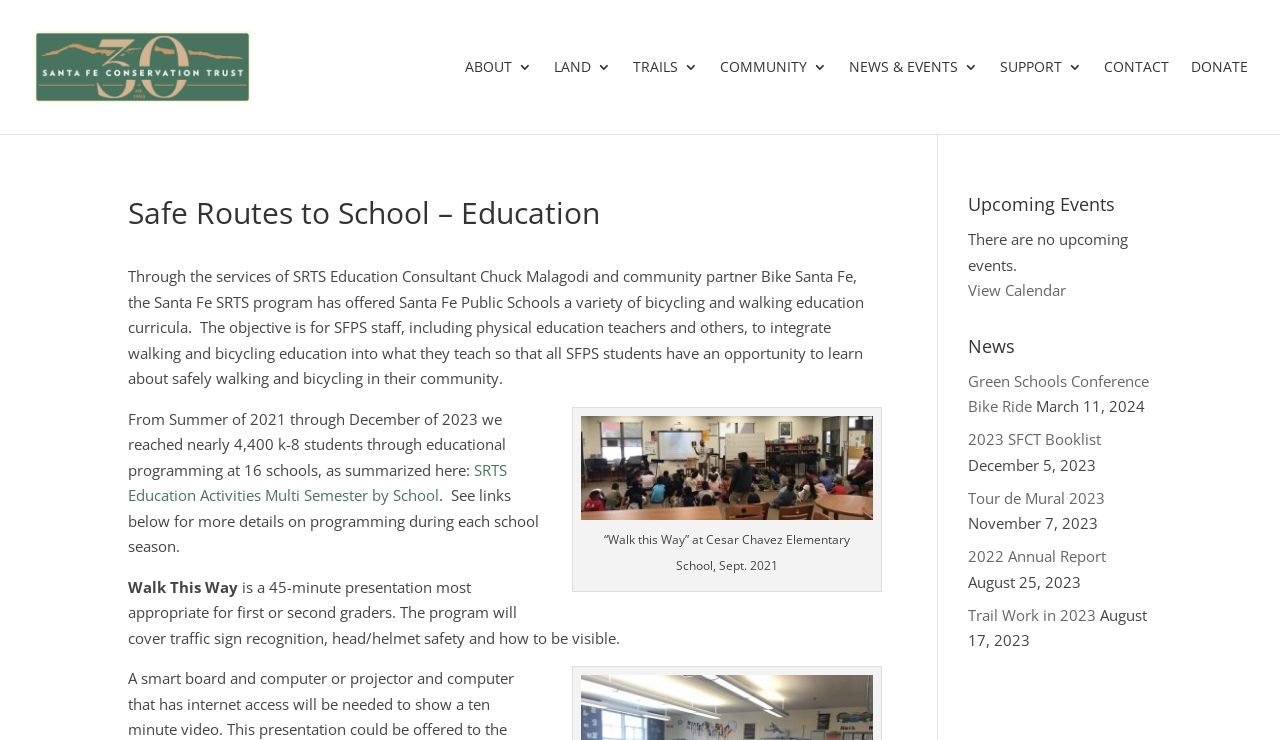Determine the bounding box coordinates of the region to click in order to accomplish the following instruction: "Check the 'Upcoming Events'". Provide the coordinates as four float numbers between 0 and 1, specifically [left, top, right, bottom].

[0.756, 0.259, 0.9, 0.307]